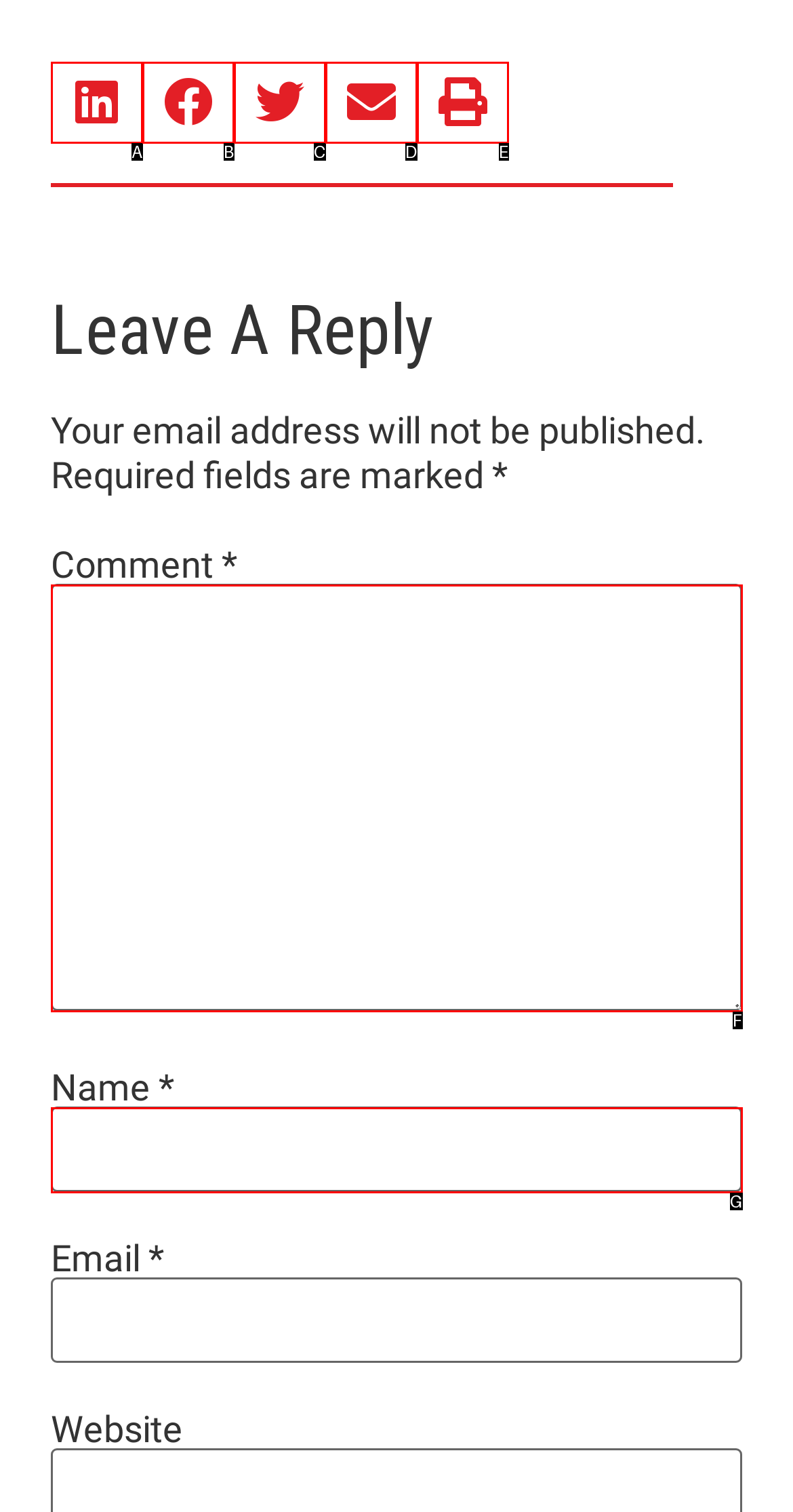Identify the HTML element that best fits the description: aria-label="Share on facebook". Respond with the letter of the corresponding element.

B